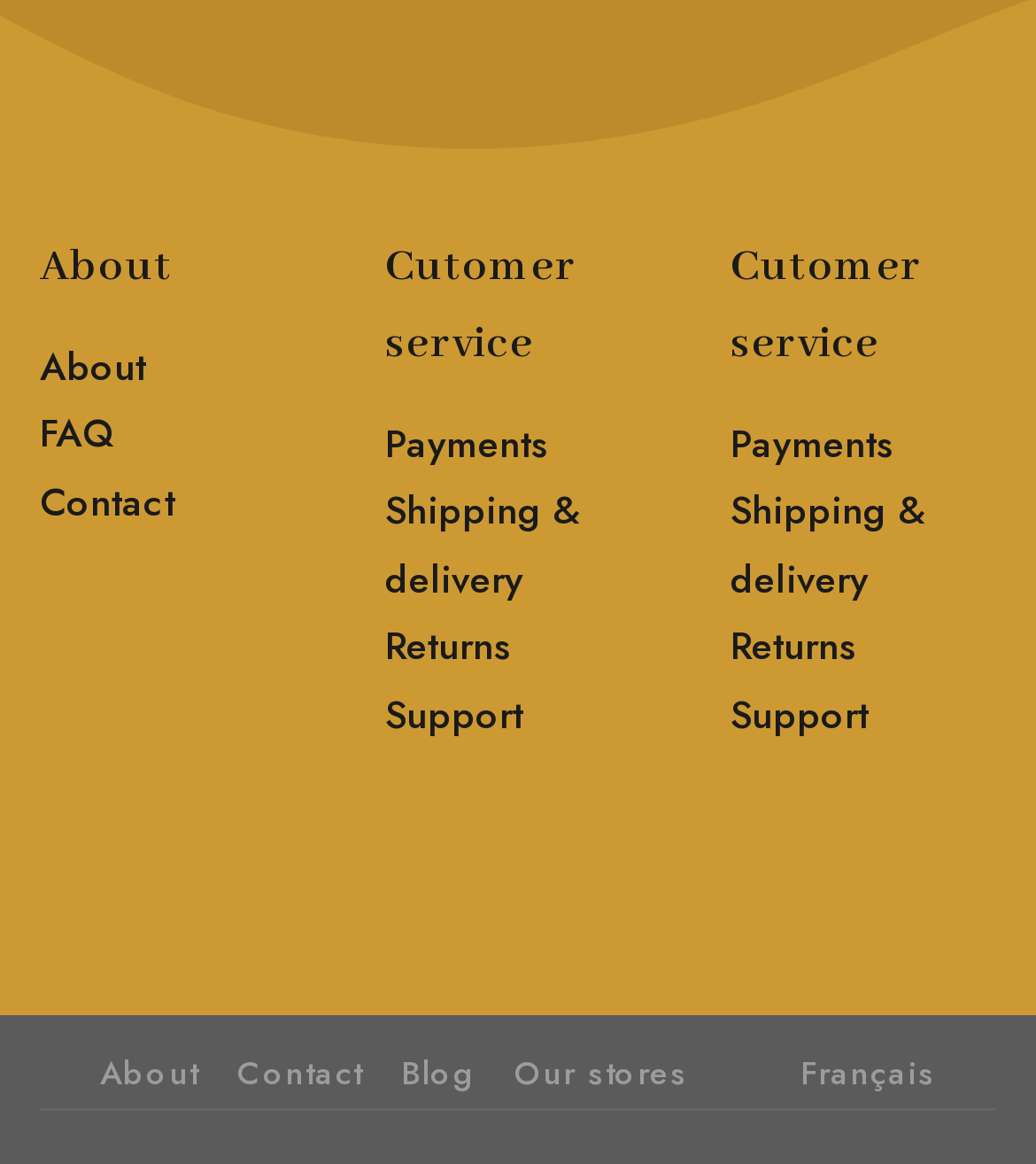What is the main category of customer service?
Give a single word or phrase answer based on the content of the image.

Payments, Shipping & delivery, Returns, Support